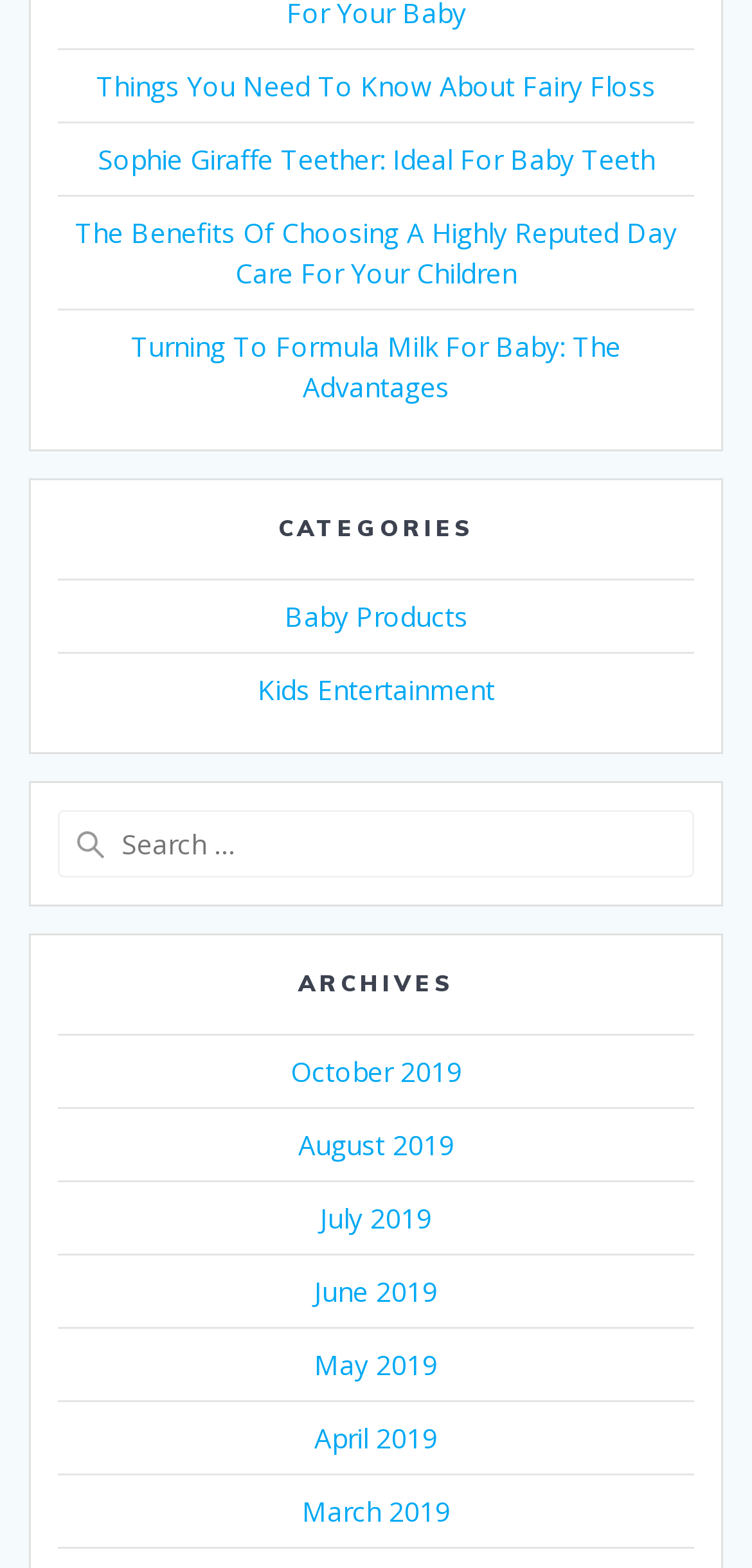Based on the element description: "August 2019", identify the bounding box coordinates for this UI element. The coordinates must be four float numbers between 0 and 1, listed as [left, top, right, bottom].

[0.396, 0.719, 0.604, 0.742]